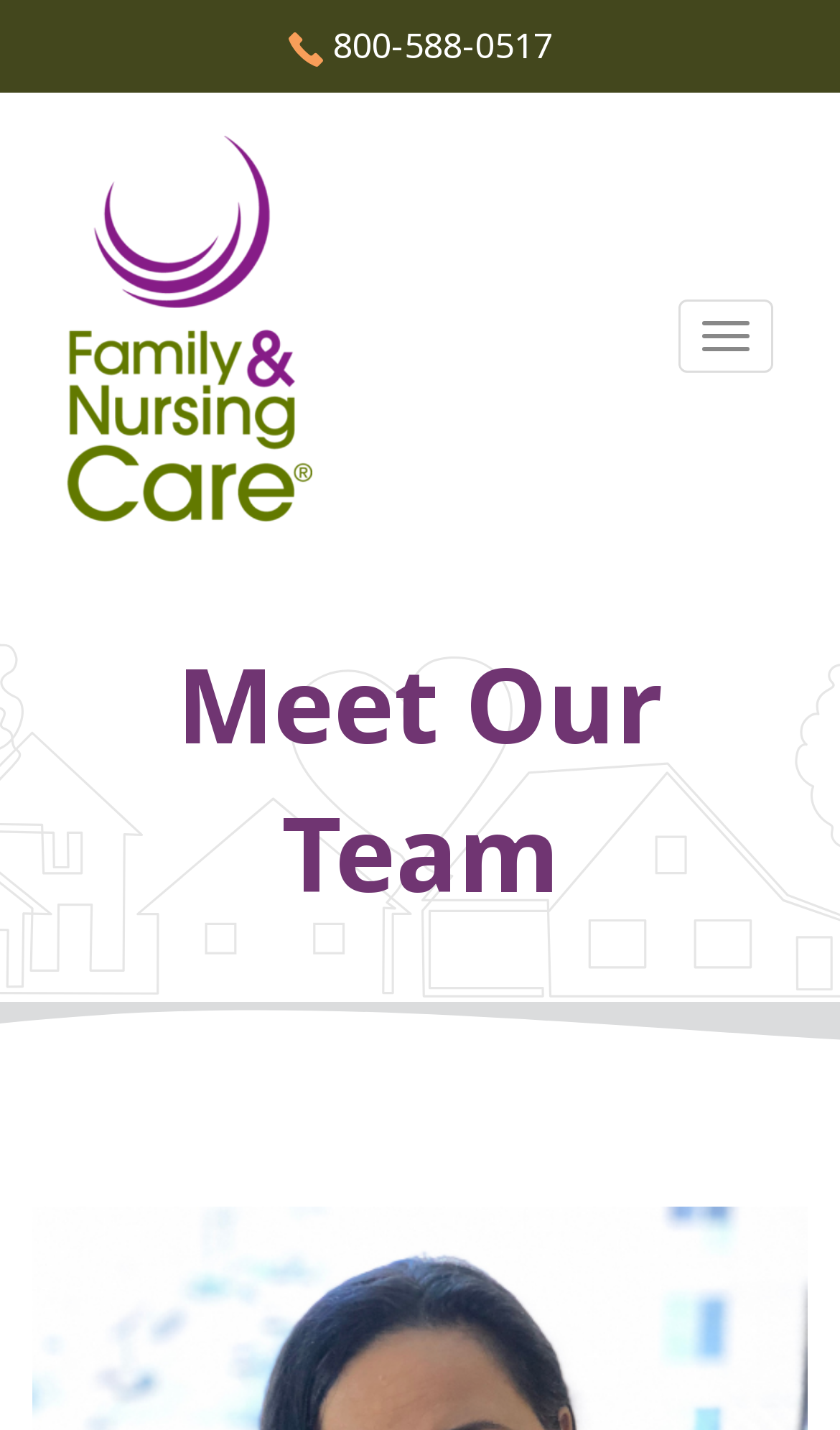What is the phone number on the webpage?
Based on the image, give a one-word or short phrase answer.

800-588-0517